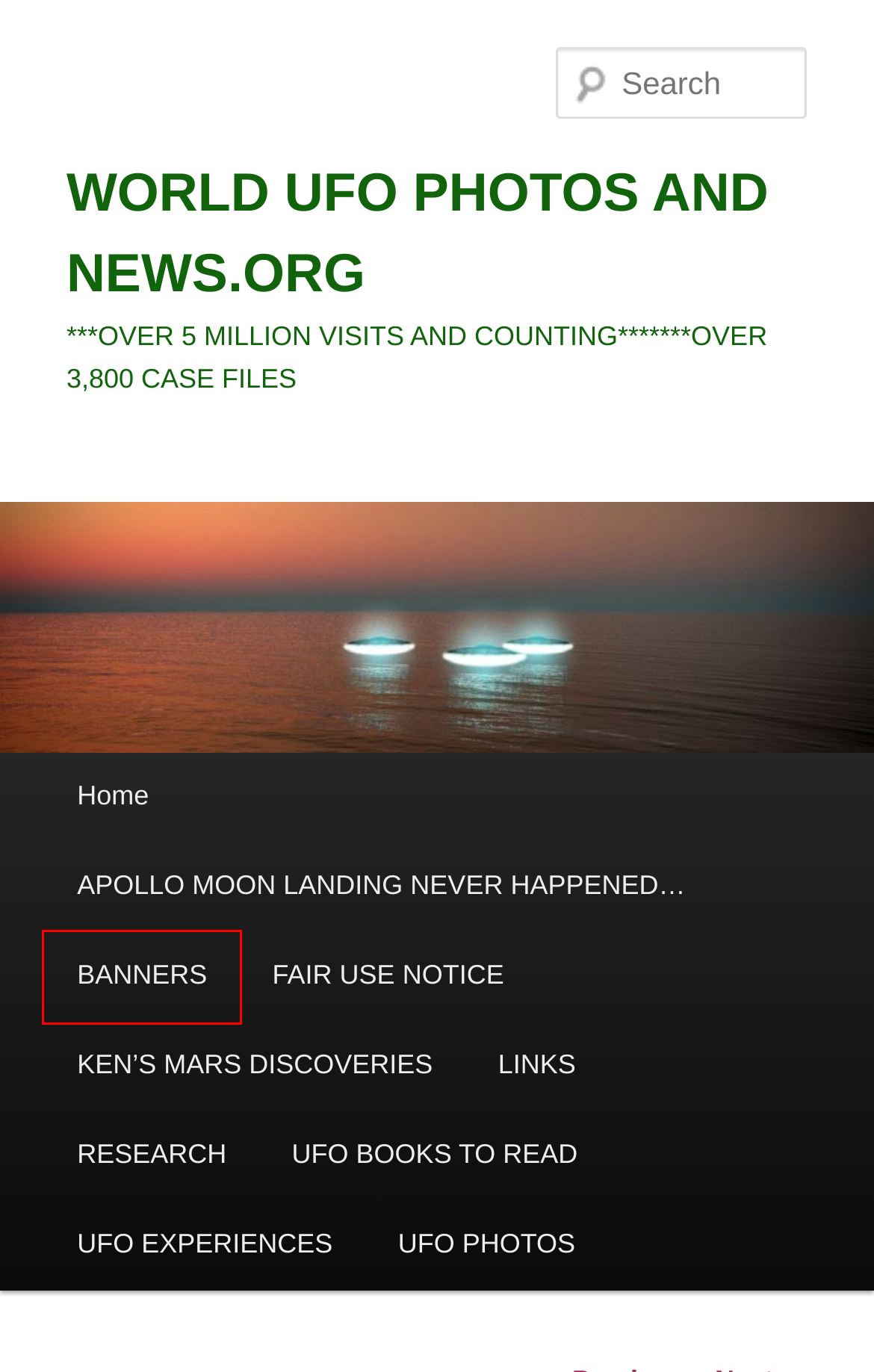Given a screenshot of a webpage with a red bounding box around a UI element, please identify the most appropriate webpage description that matches the new webpage after you click on the element. Here are the candidates:
A. KEN’S MARS DISCOVERIES | WORLD UFO PHOTOS AND NEWS.ORG
B. WORLD UFO PHOTOS AND NEWS.ORG   | ***OVER 5 MILLION VISITS AND COUNTING*******OVER 3,800 CASE FILES
C. RESEARCH | WORLD UFO PHOTOS AND NEWS.ORG
D. APOLLO MOON LANDING NEVER HAPPENED… | WORLD UFO PHOTOS AND NEWS.ORG
E. BANNERS | WORLD UFO PHOTOS AND NEWS.ORG
F. FAIR USE NOTICE | WORLD UFO PHOTOS AND NEWS.ORG
G. UFO PHOTOS | WORLD UFO PHOTOS AND NEWS.ORG
H. LINKS | WORLD UFO PHOTOS AND NEWS.ORG

E